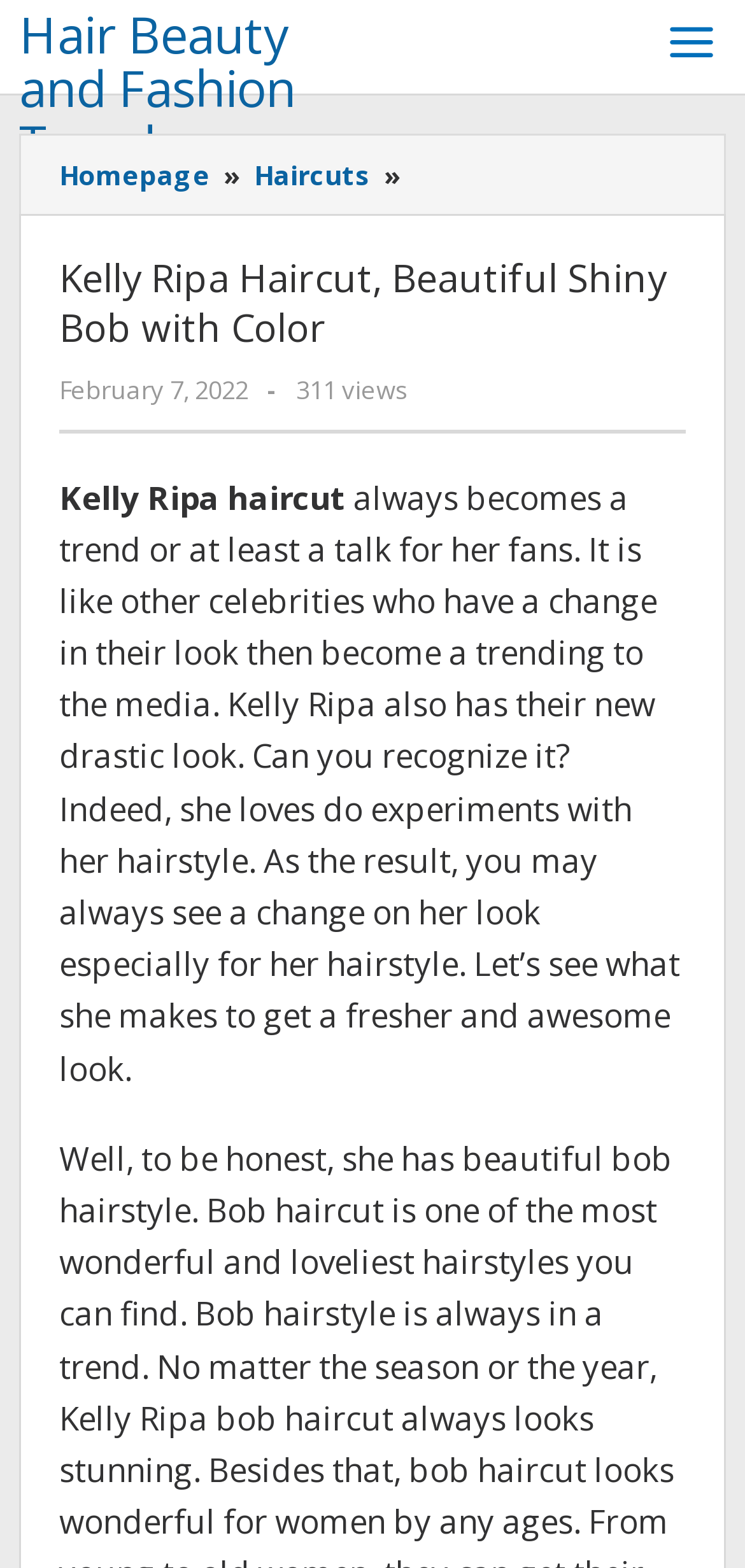Return the bounding box coordinates of the UI element that corresponds to this description: "Homepage". The coordinates must be given as four float numbers in the range of 0 and 1, [left, top, right, bottom].

[0.079, 0.1, 0.292, 0.123]